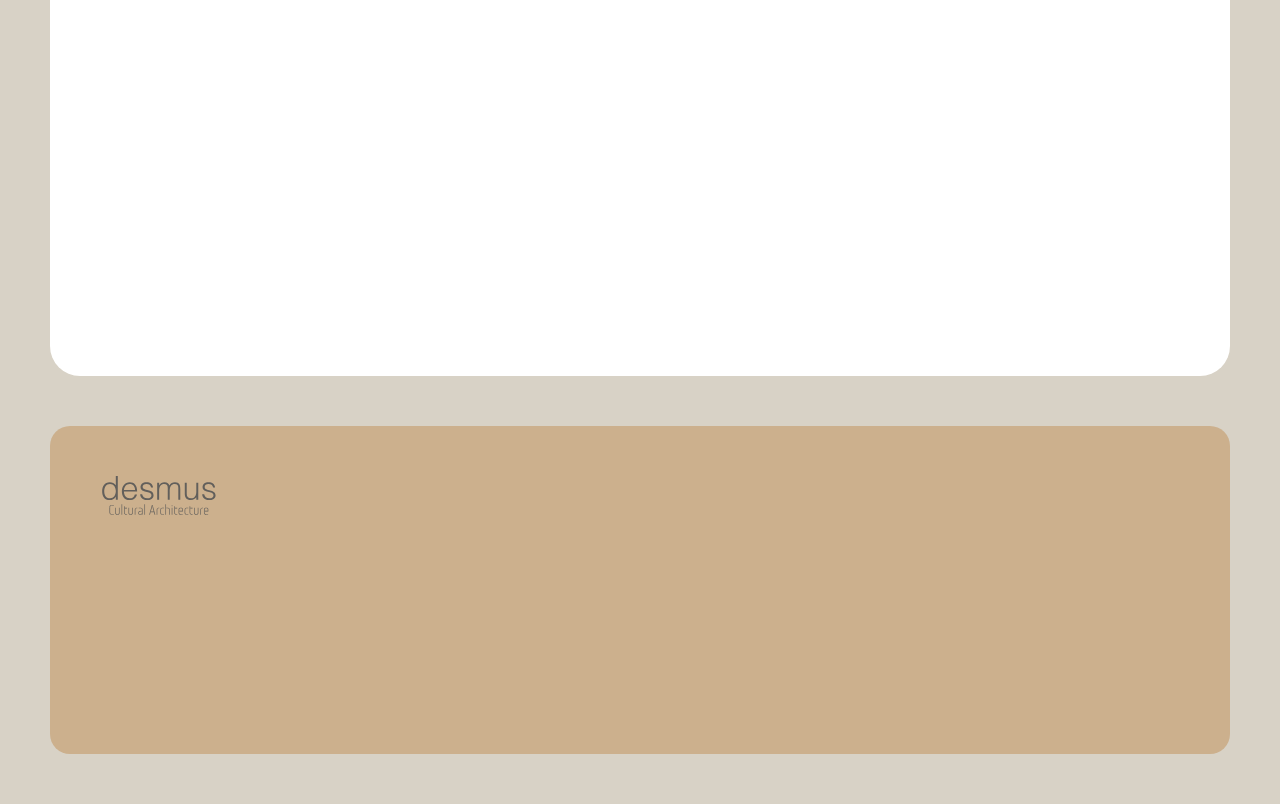What can be found at the bottom of the webpage?
Answer the question with as much detail as you can, using the image as a reference.

The webpage has a section at the bottom that includes copyright information, such as '© 2023 By Desmus', as well as links to terms and conditions, privacy policy, and other related pages. This suggests that the bottom of the webpage is dedicated to providing legal and administrative information.